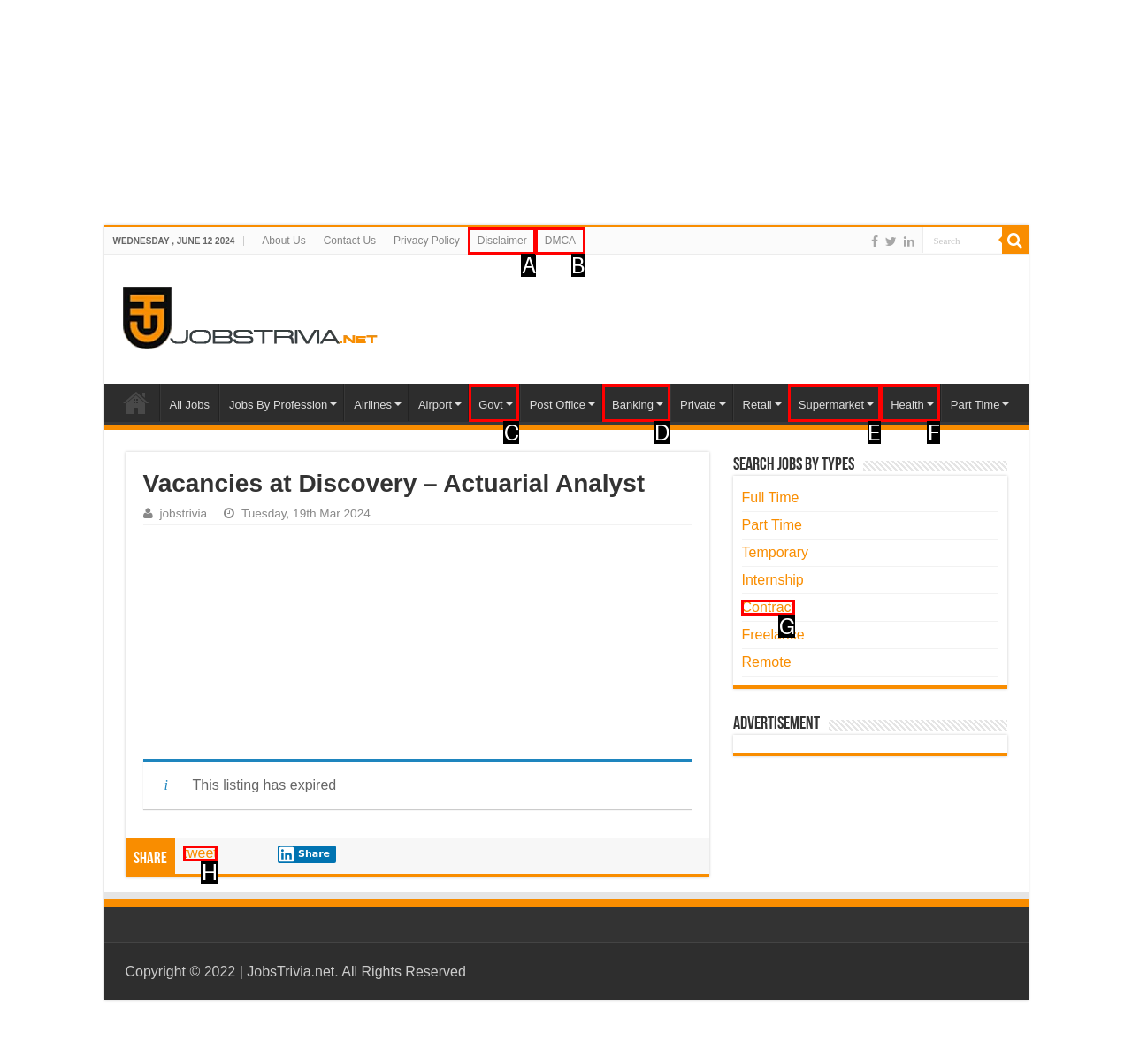Based on the element description: tweet, choose the HTML element that matches best. Provide the letter of your selected option.

H